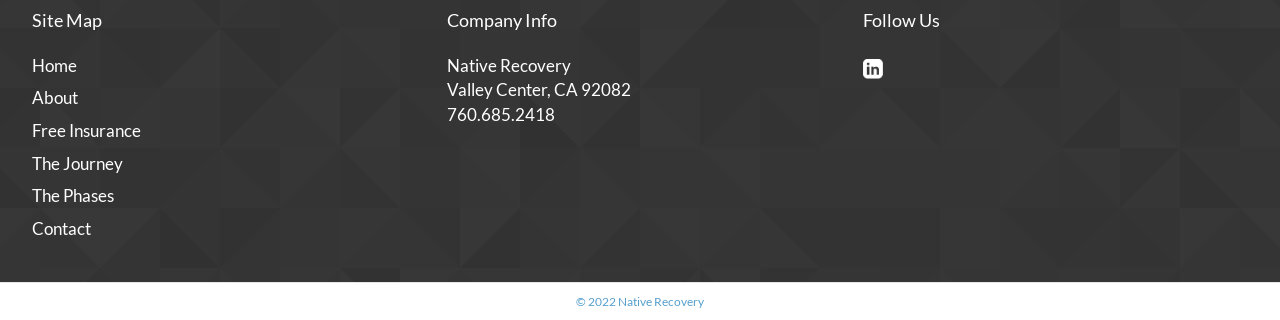Locate the UI element described as follows: "Request Custom Quote". Return the bounding box coordinates as four float numbers between 0 and 1 in the order [left, top, right, bottom].

None